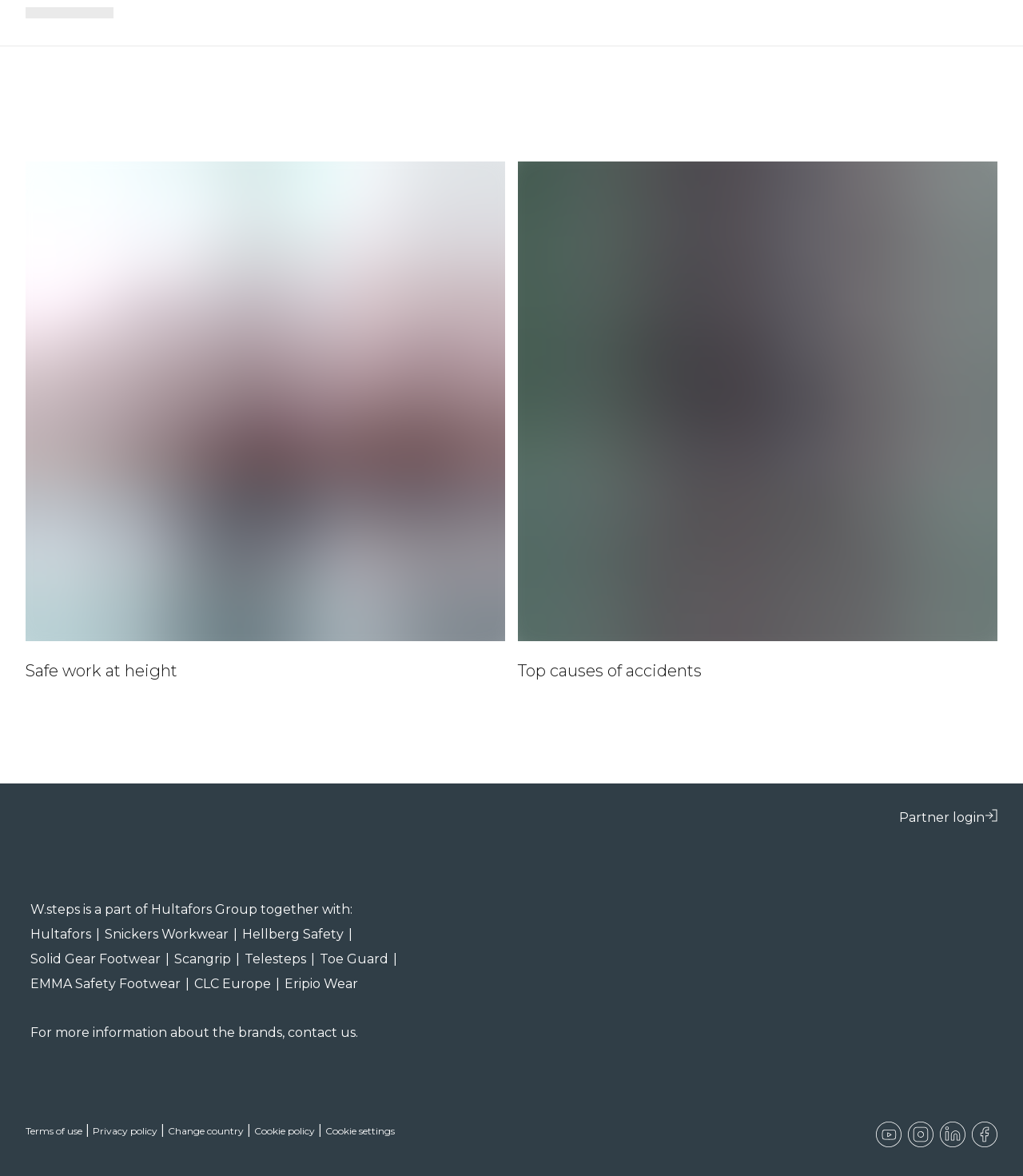Using the description: "EMMA Safety Footwear", identify the bounding box of the corresponding UI element in the screenshot.

[0.025, 0.826, 0.181, 0.847]